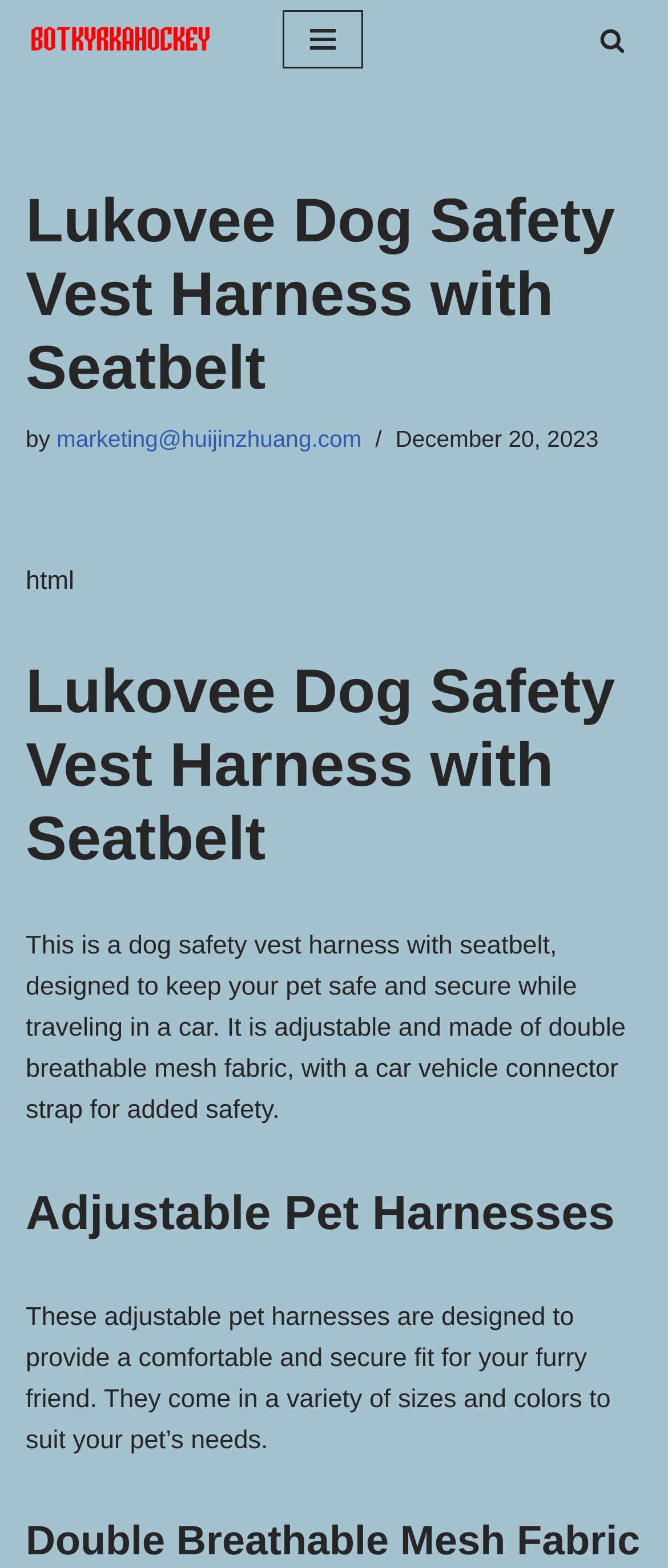What is the product name?
Please use the image to provide a one-word or short phrase answer.

Lukovee Dog Safety Vest Harness with Seatbelt